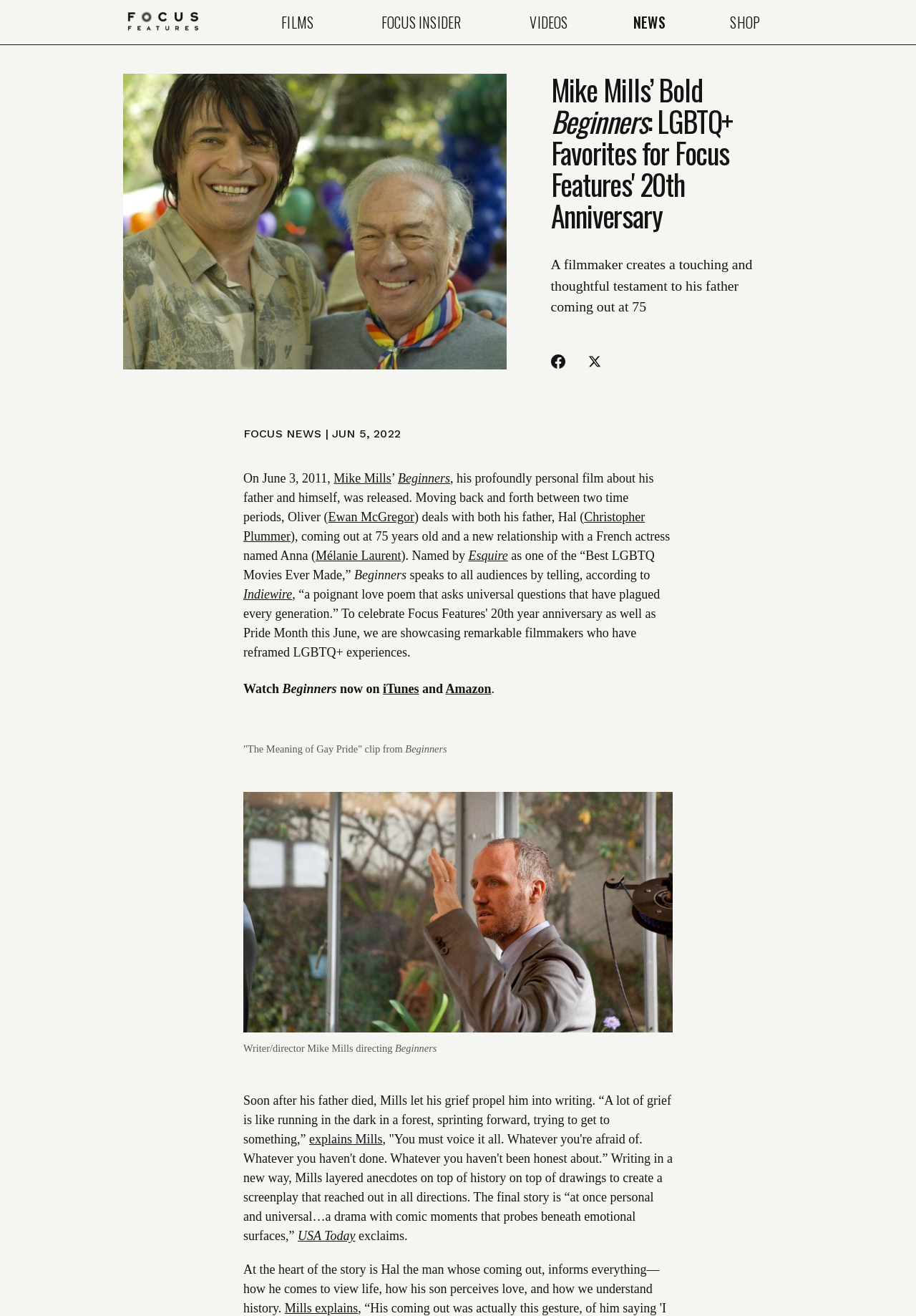Identify the bounding box of the UI component described as: "Esquire".

[0.511, 0.417, 0.554, 0.428]